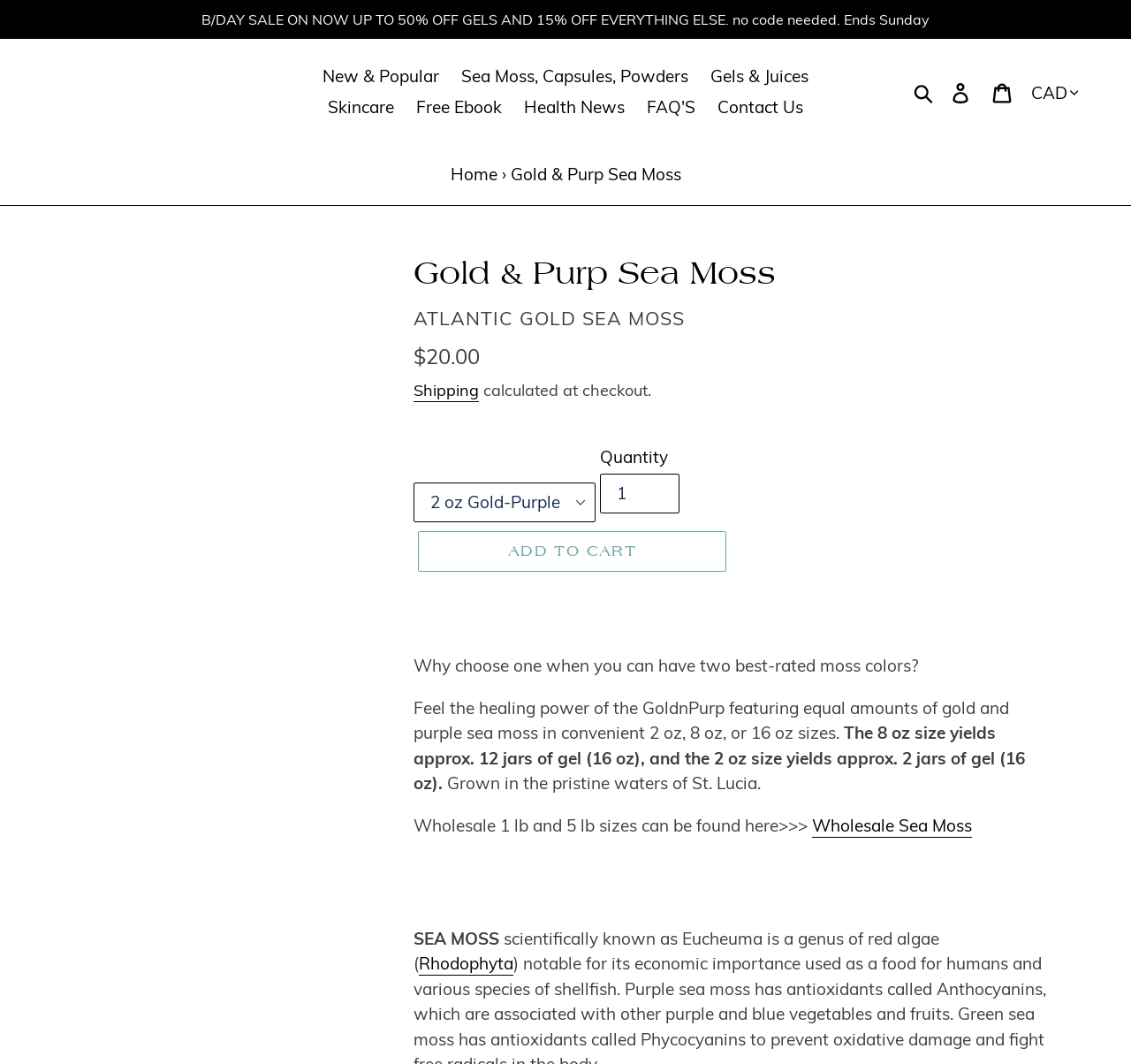What is the regular price of the product?
Provide a detailed and extensive answer to the question.

I found the regular price of the product by looking at the description list detail section, where it says 'Regular price' followed by '$20.00'.